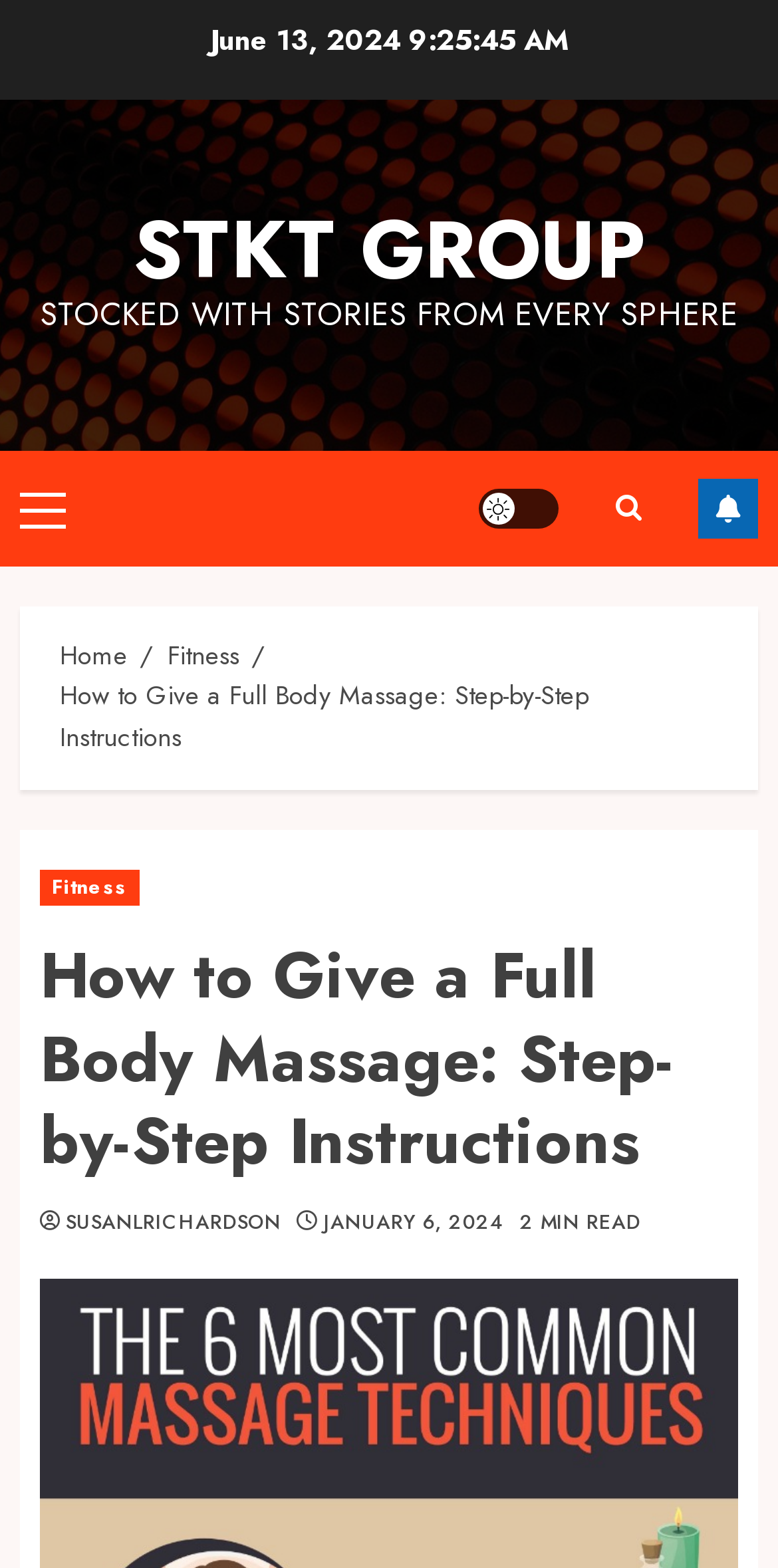Respond to the question below with a single word or phrase:
What is the estimated reading time of the article?

2 MIN READ